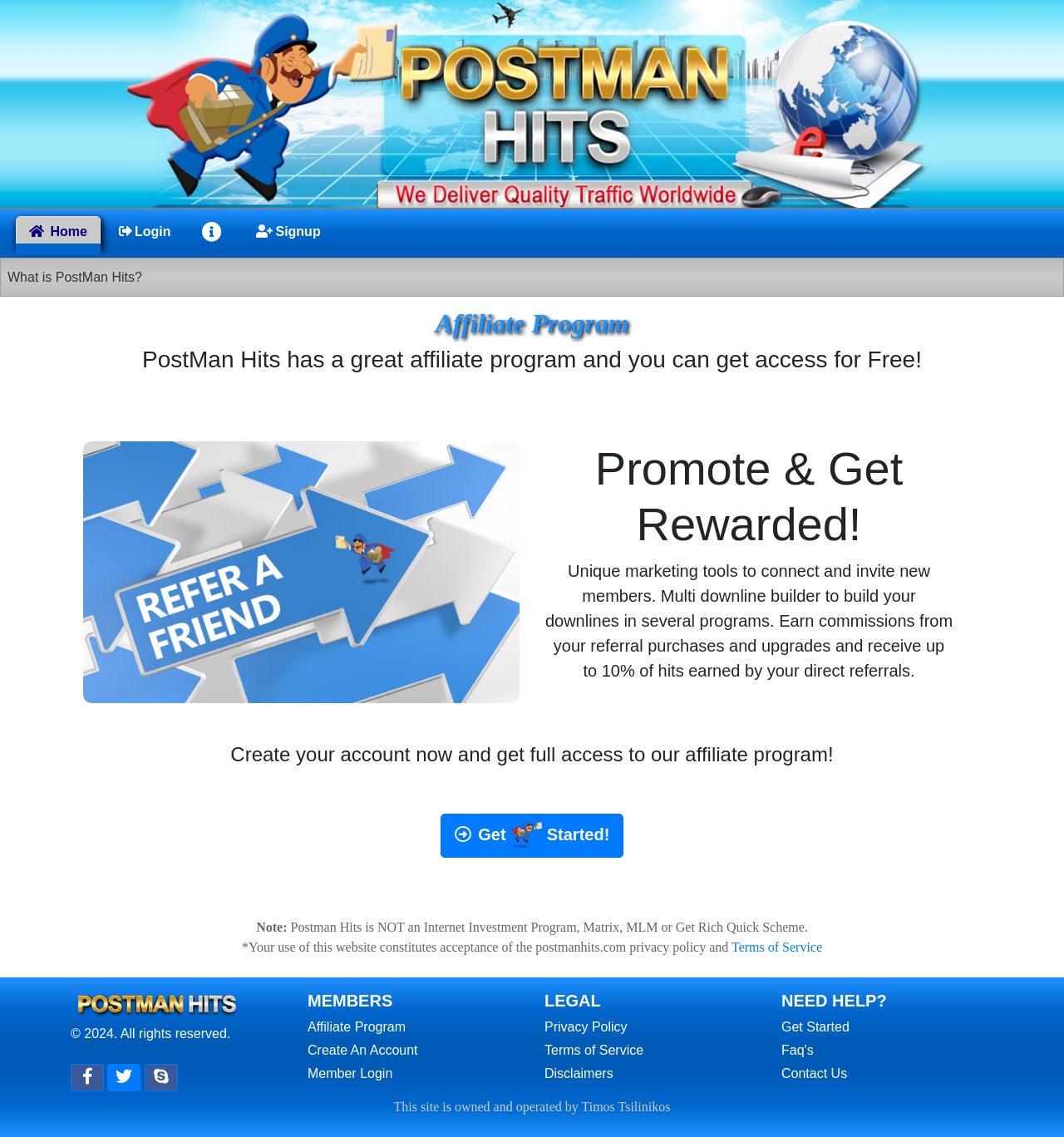Please mark the clickable region by giving the bounding box coordinates needed to complete this instruction: "Visit the previous post Everything You Need to Know About Dental Caries".

None